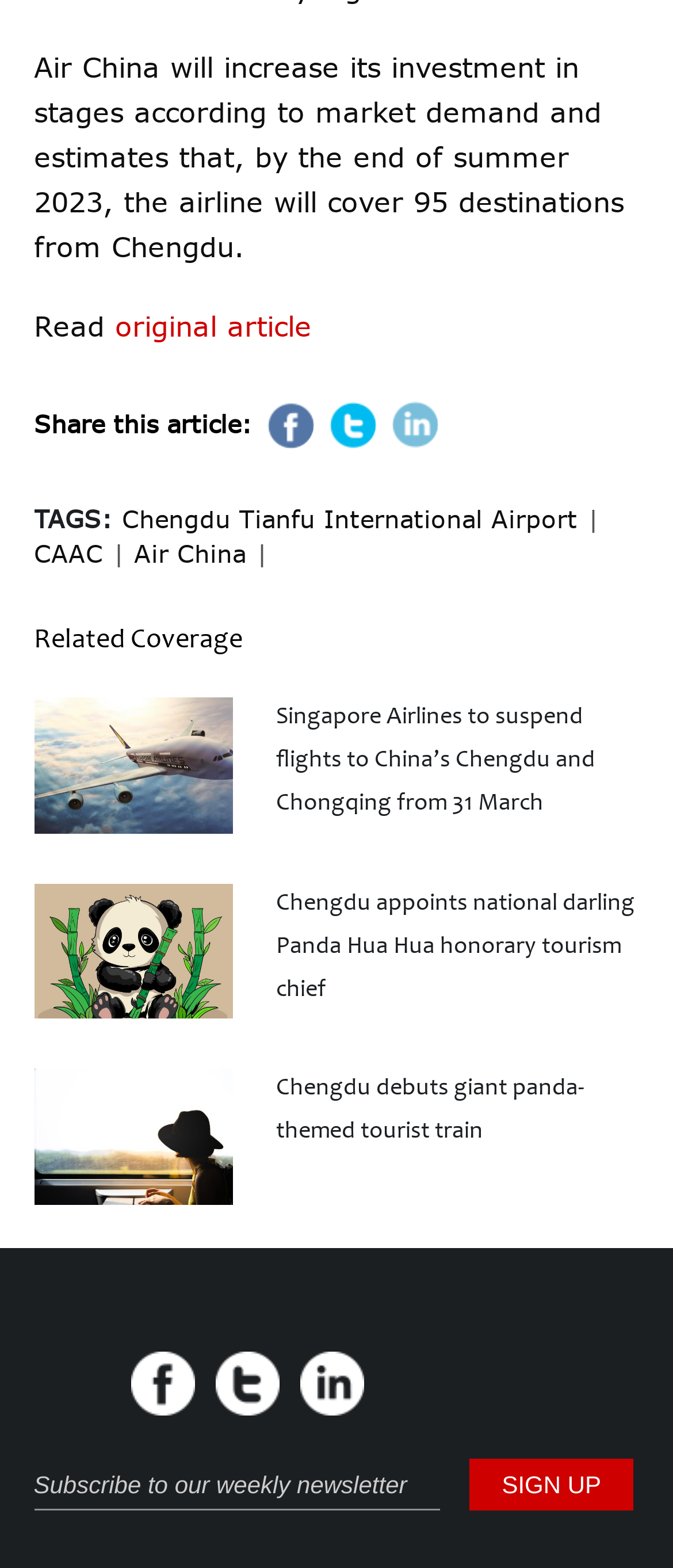Please determine the bounding box coordinates for the element that should be clicked to follow these instructions: "Read the blog post by Charlotte Ogilvie".

None